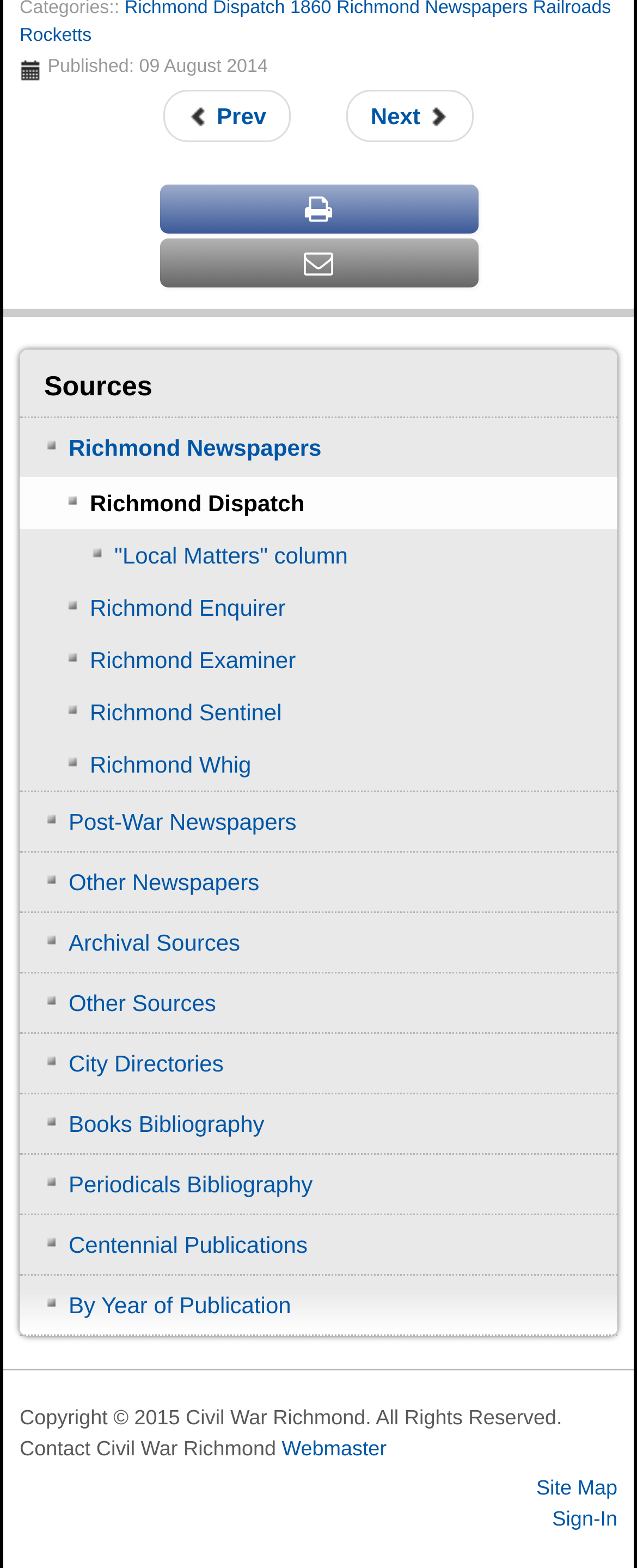Can you give a detailed response to the following question using the information from the image? What is the category of 'Richmond Newspapers'?

The category of 'Richmond Newspapers' can be found by looking at the heading above it, which is 'Sources'. This indicates that 'Richmond Newspapers' is a subcategory under the 'Sources' category.